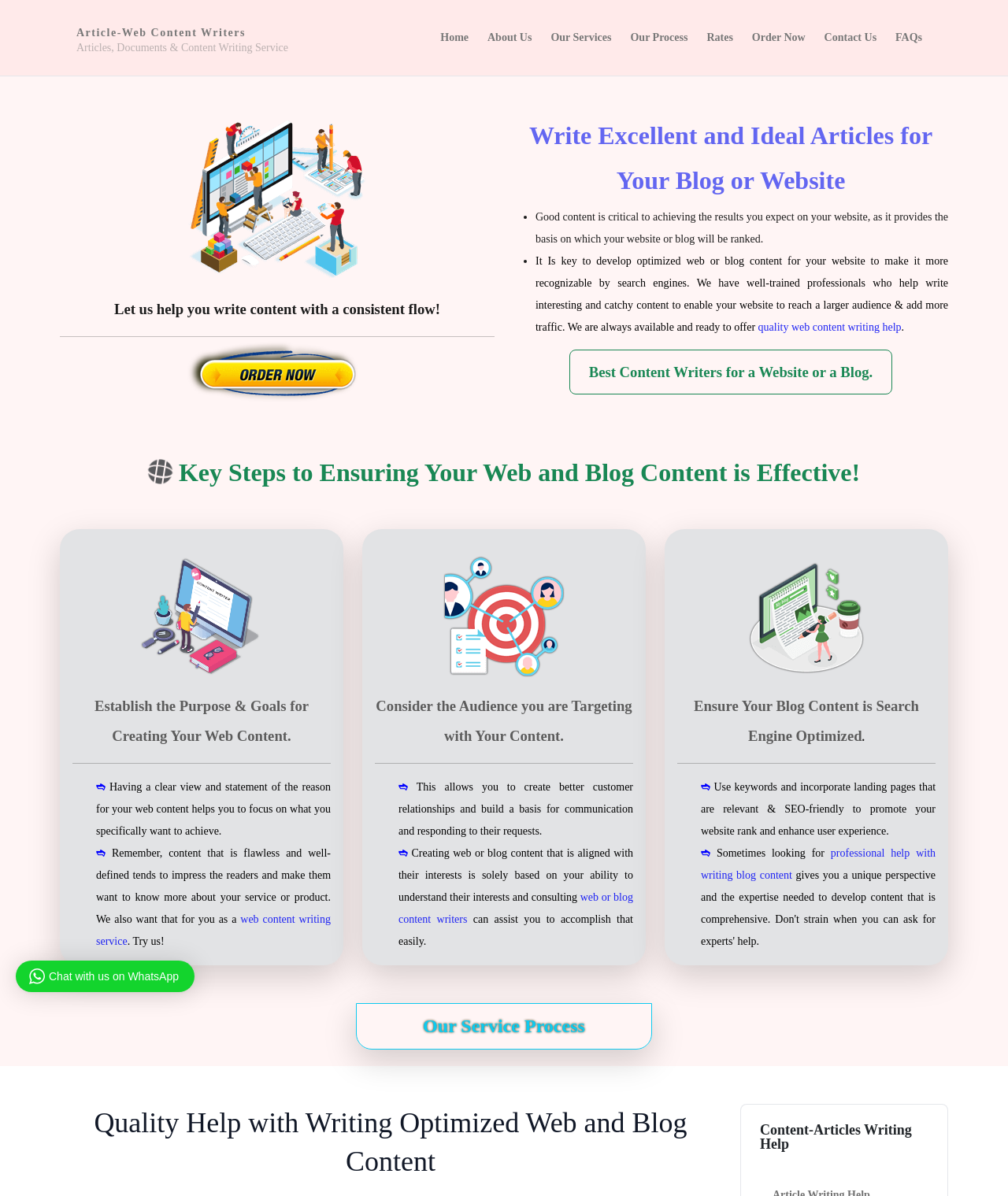Provide the bounding box coordinates, formatted as (top-left x, top-left y, bottom-right x, bottom-right y), with all values being floating point numbers between 0 and 1. Identify the bounding box of the UI element that matches the description: (TM)

None